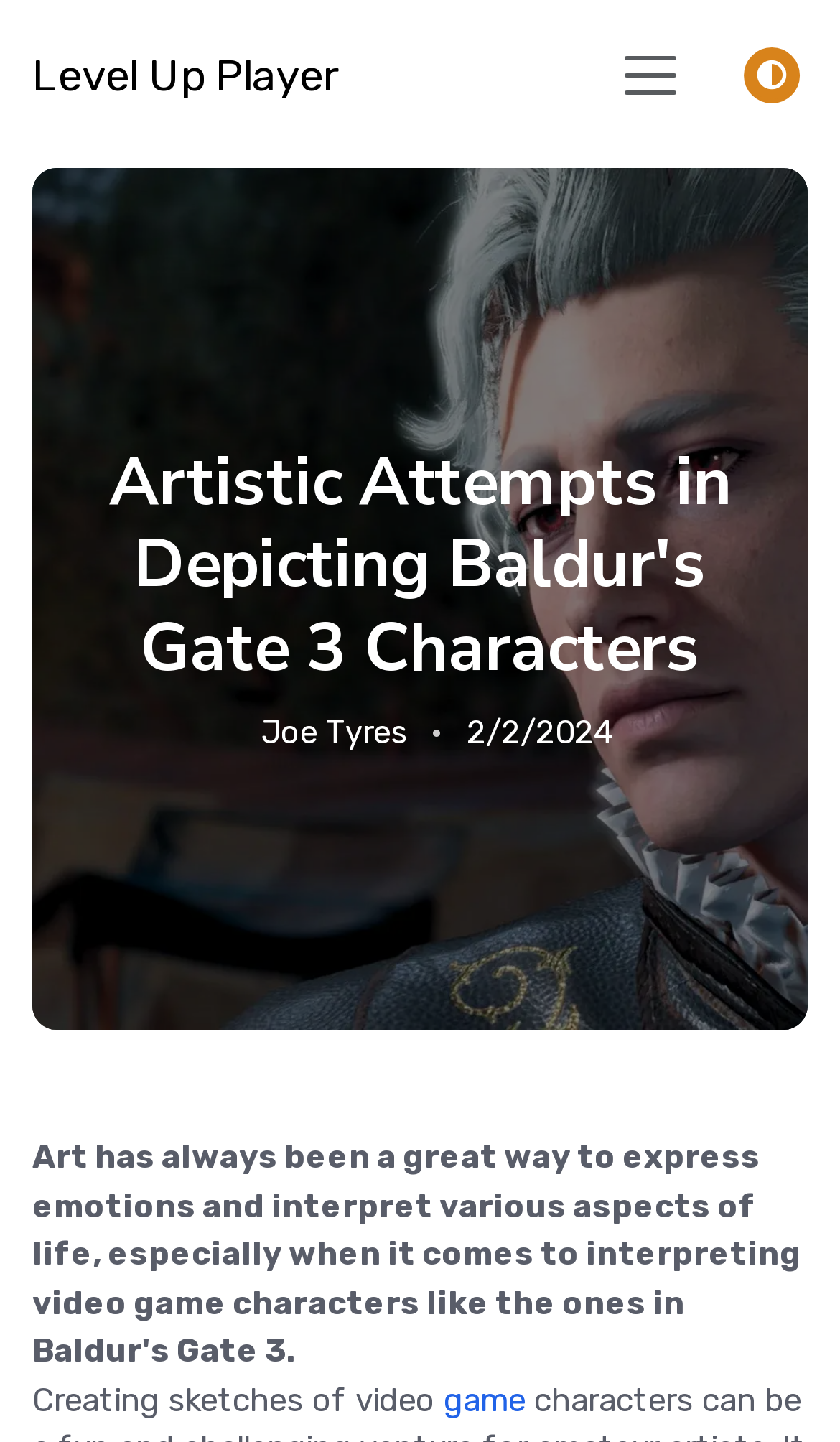What is the author of the article?
Answer the question based on the image using a single word or a brief phrase.

Joe Tyres